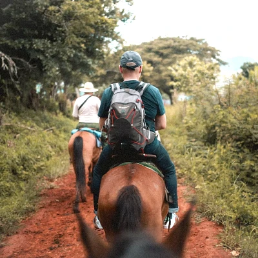Thoroughly describe the content and context of the image.

The image depicts a serene moment during a horseback riding retreat in the lush countryside of Colombia. Two riders are captured from behind as they navigate a winding dirt path, surrounded by vibrant greenery and the tranquil sounds of nature. The person in the foreground is equipped with a practical backpack and is dressed for outdoor adventure, while a fellow rider in a wide-brimmed hat follows closely behind. This scene captures the essence of the 7-Day Wild Riding Holiday Retreats in Colombia, which offers participants an immersive experience in the beautiful landscapes of the Bogotá area. Scheduled from January 17 to 23, 2025, this retreat combines exploration with the joy of riding, promising both excitement and tranquility in the heart of nature.